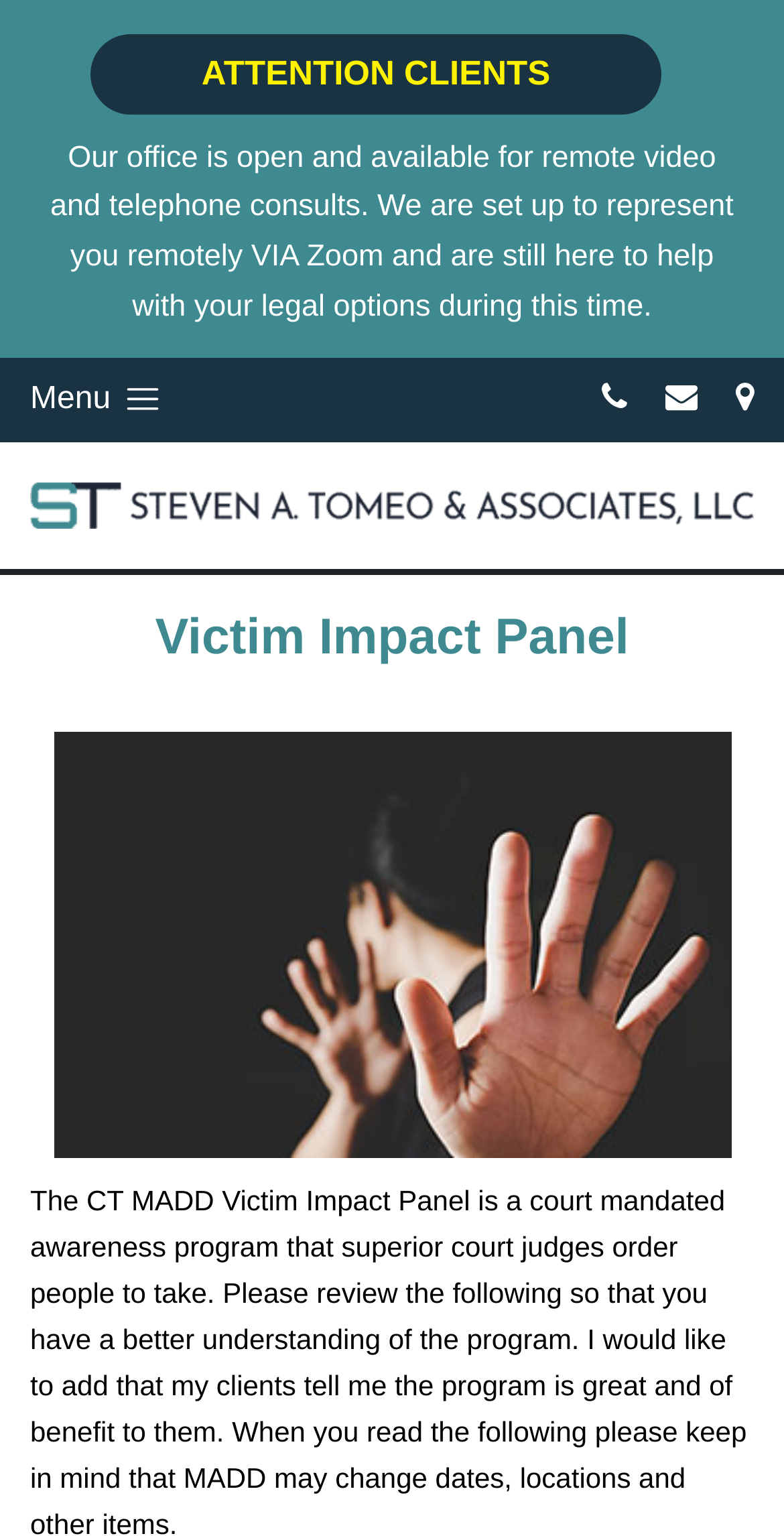What is the name of the program?
Look at the image and respond to the question as thoroughly as possible.

I found a heading element with the bounding box coordinates [0.038, 0.395, 0.962, 0.456] that says 'Victim Impact Panel'. This is likely the name of the program.